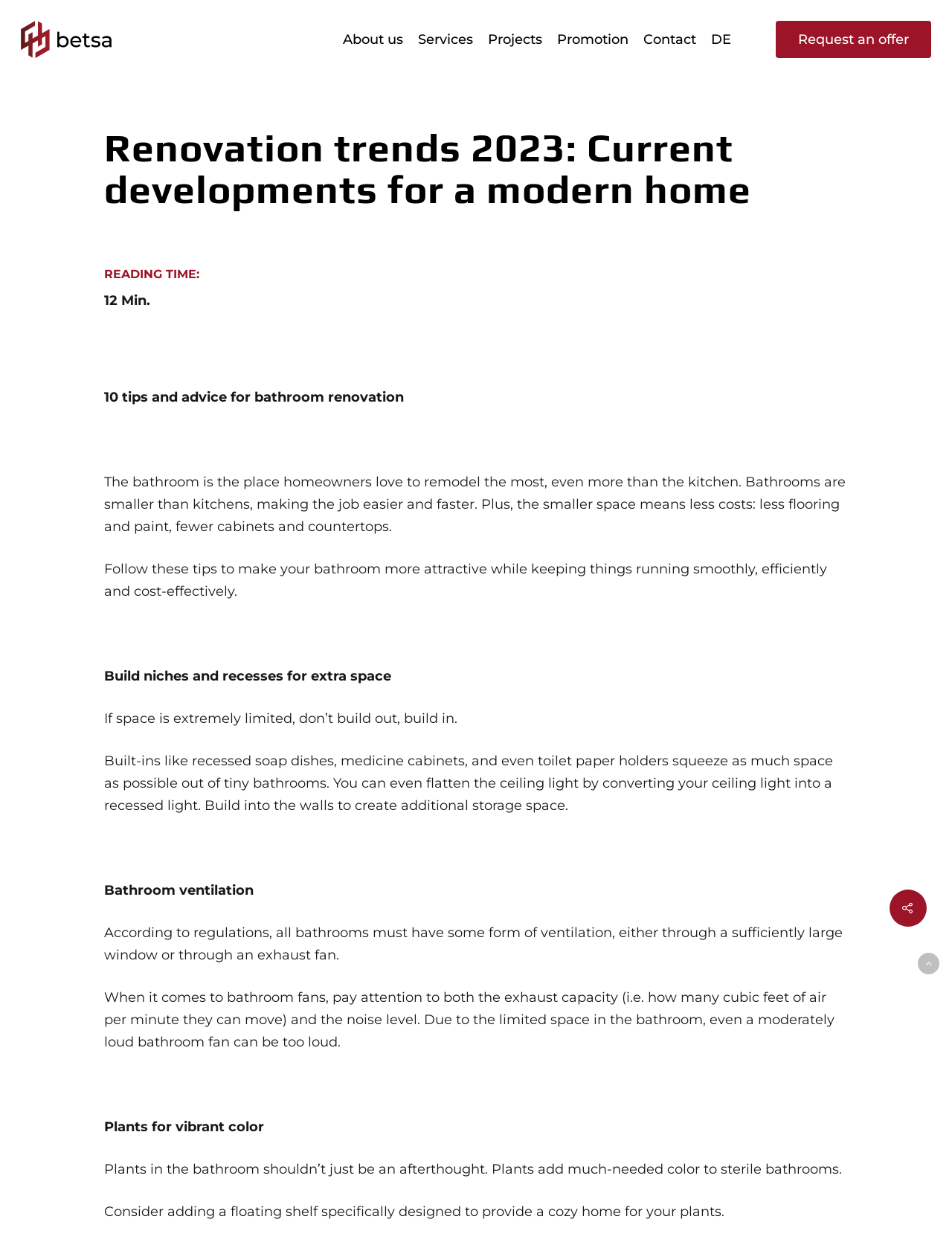Determine the bounding box coordinates for the UI element matching this description: "Delray Beach psychiatrist".

None